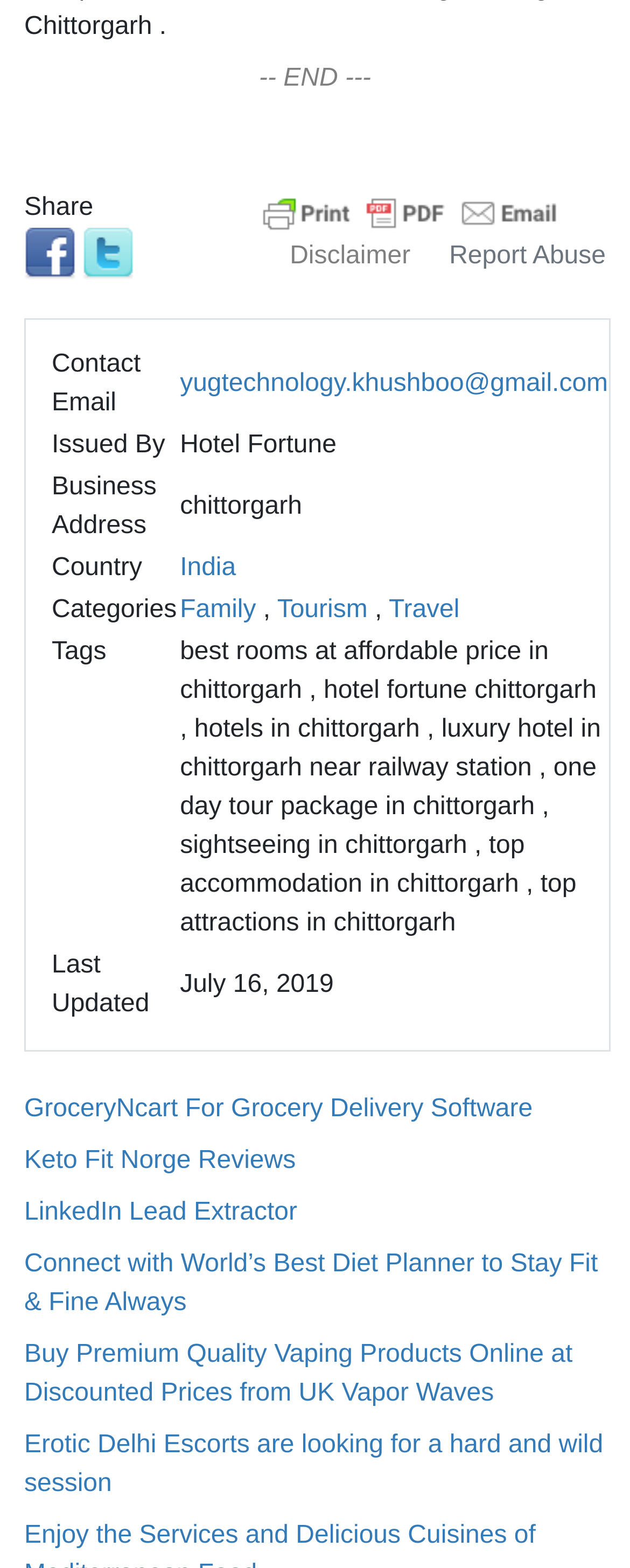Could you find the bounding box coordinates of the clickable area to complete this instruction: "Share on Facebook"?

[0.038, 0.153, 0.121, 0.17]